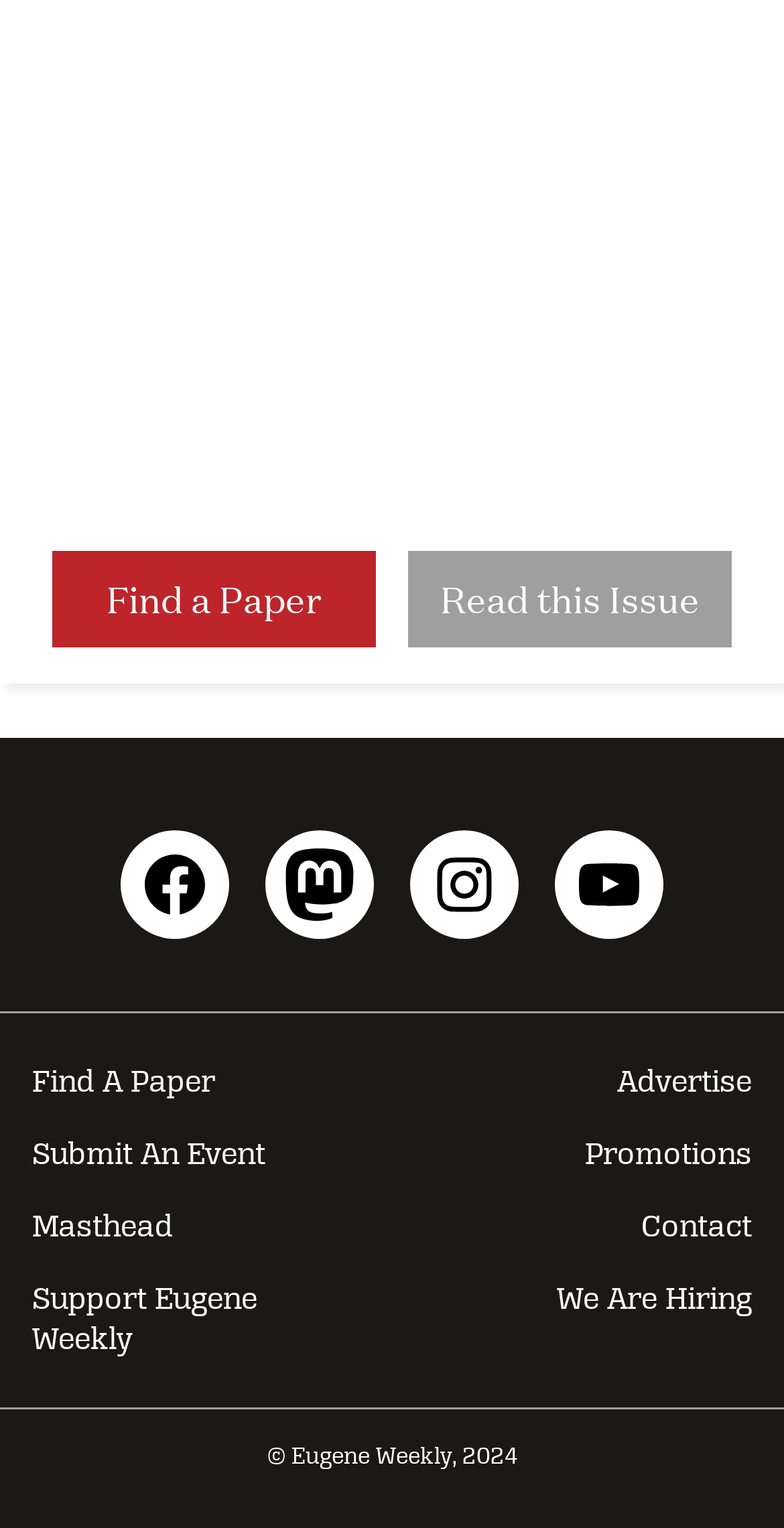Identify the bounding box coordinates of the region I need to click to complete this instruction: "Visit Facebook".

[0.154, 0.544, 0.292, 0.615]